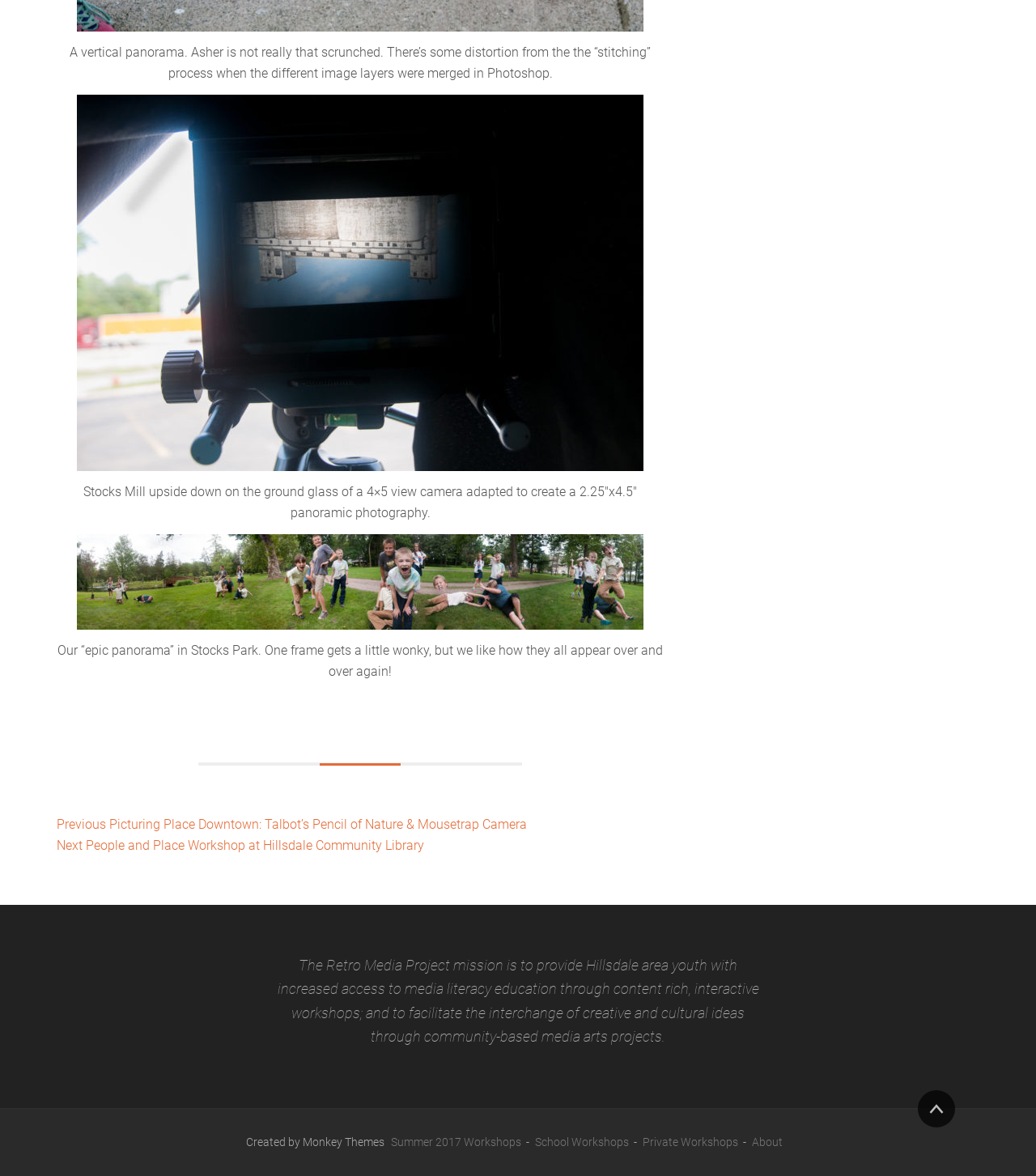Given the description of the UI element: "Summer 2017 Workshops", predict the bounding box coordinates in the form of [left, top, right, bottom], with each value being a float between 0 and 1.

[0.377, 0.966, 0.503, 0.977]